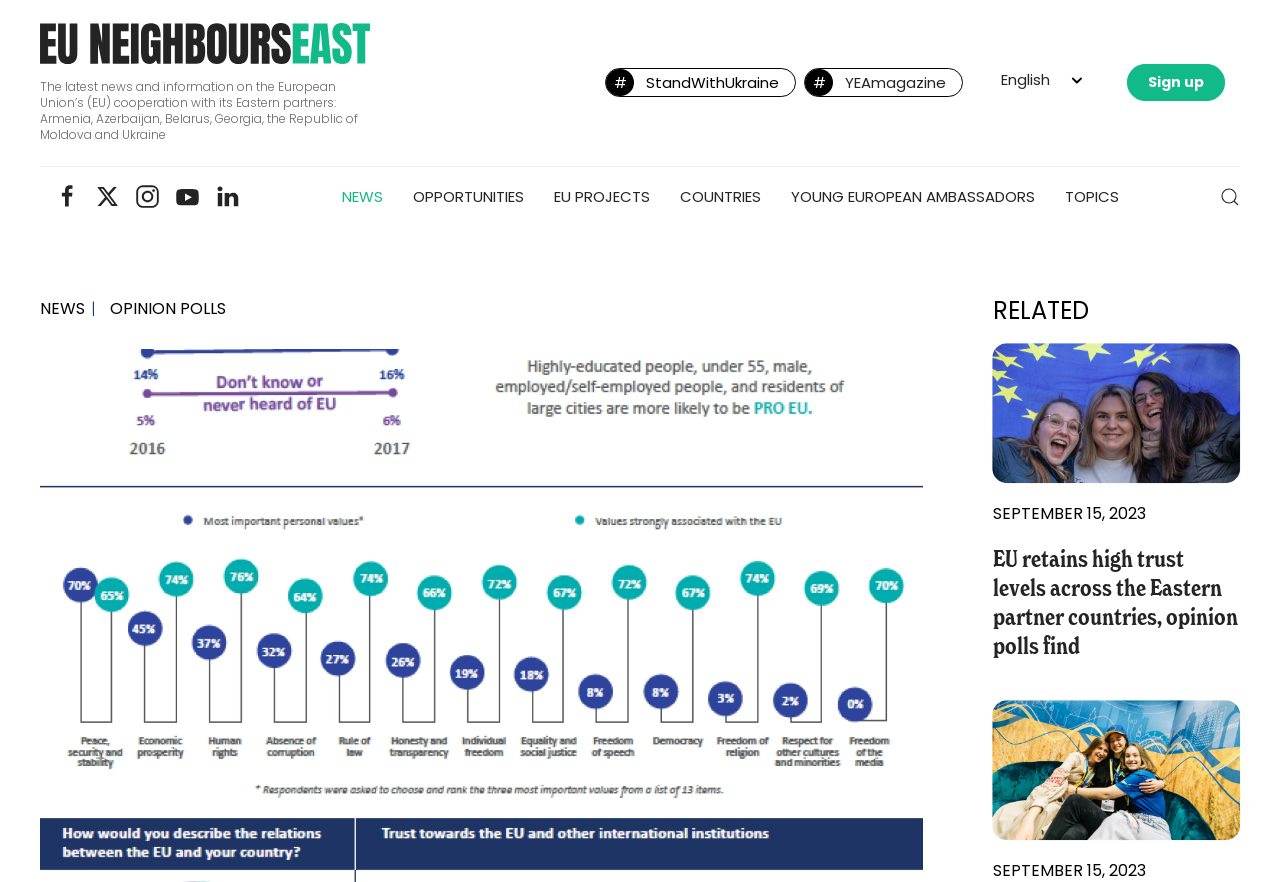Please identify the primary heading of the webpage and give its text content.

Opinion Survey 2017: Ukraine